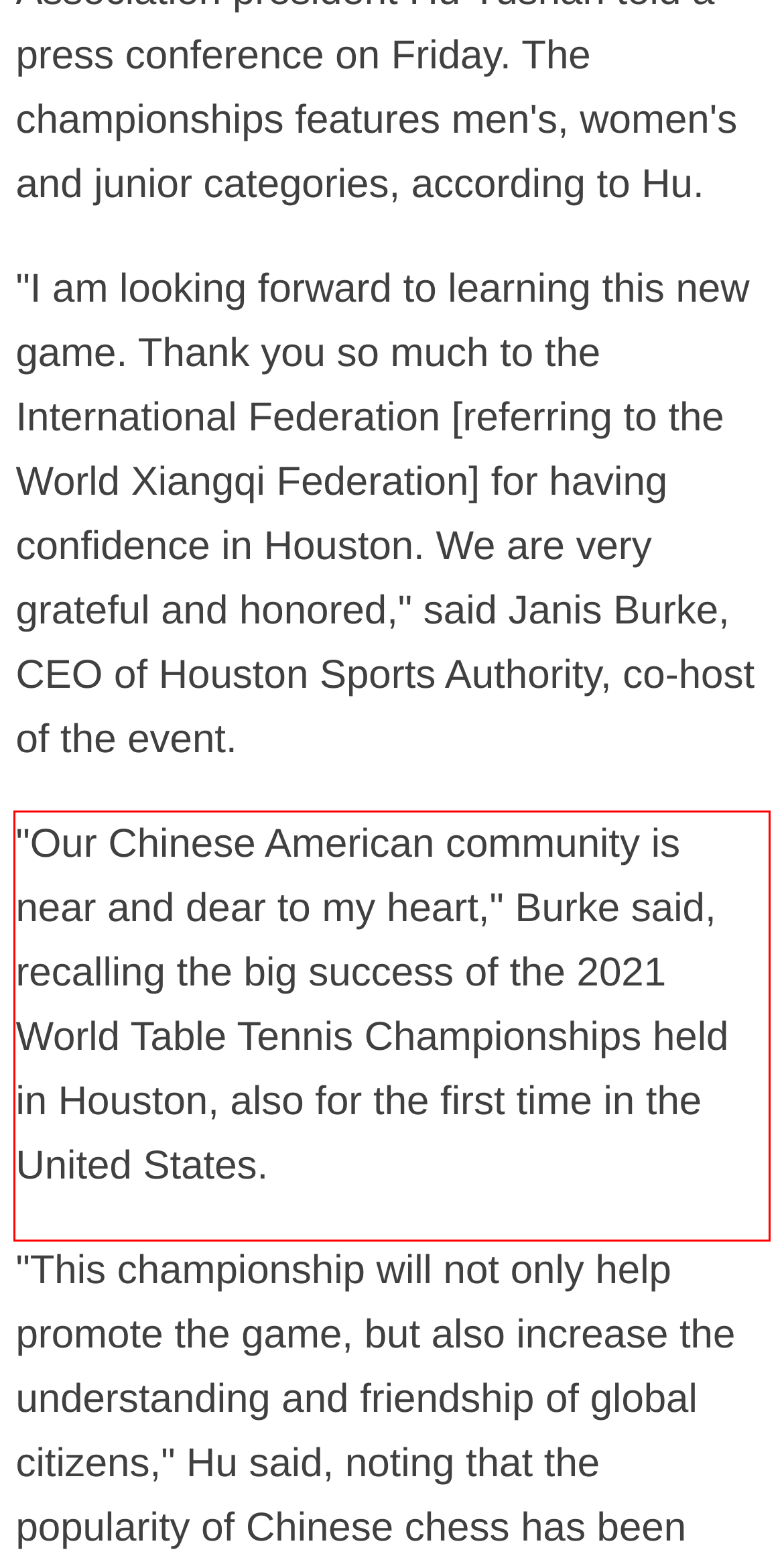Analyze the screenshot of a webpage where a red rectangle is bounding a UI element. Extract and generate the text content within this red bounding box.

"Our Chinese American community is near and dear to my heart," Burke said, recalling the big success of the 2021 World Table Tennis Championships held in Houston, also for the first time in the United States.